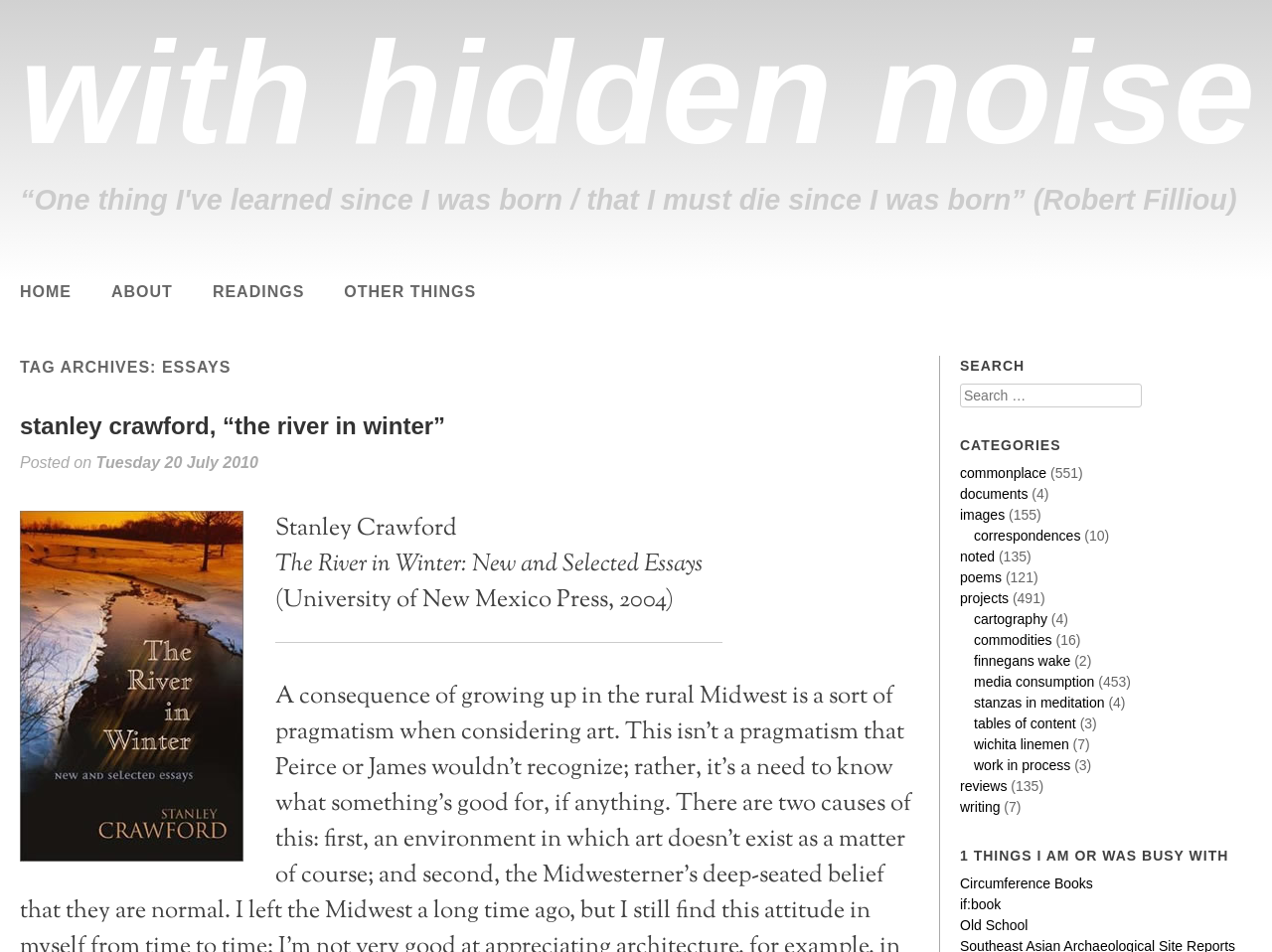Find the bounding box coordinates of the area that needs to be clicked in order to achieve the following instruction: "go to the 'ABOUT' page". The coordinates should be specified as four float numbers between 0 and 1, i.e., [left, top, right, bottom].

[0.072, 0.294, 0.151, 0.319]